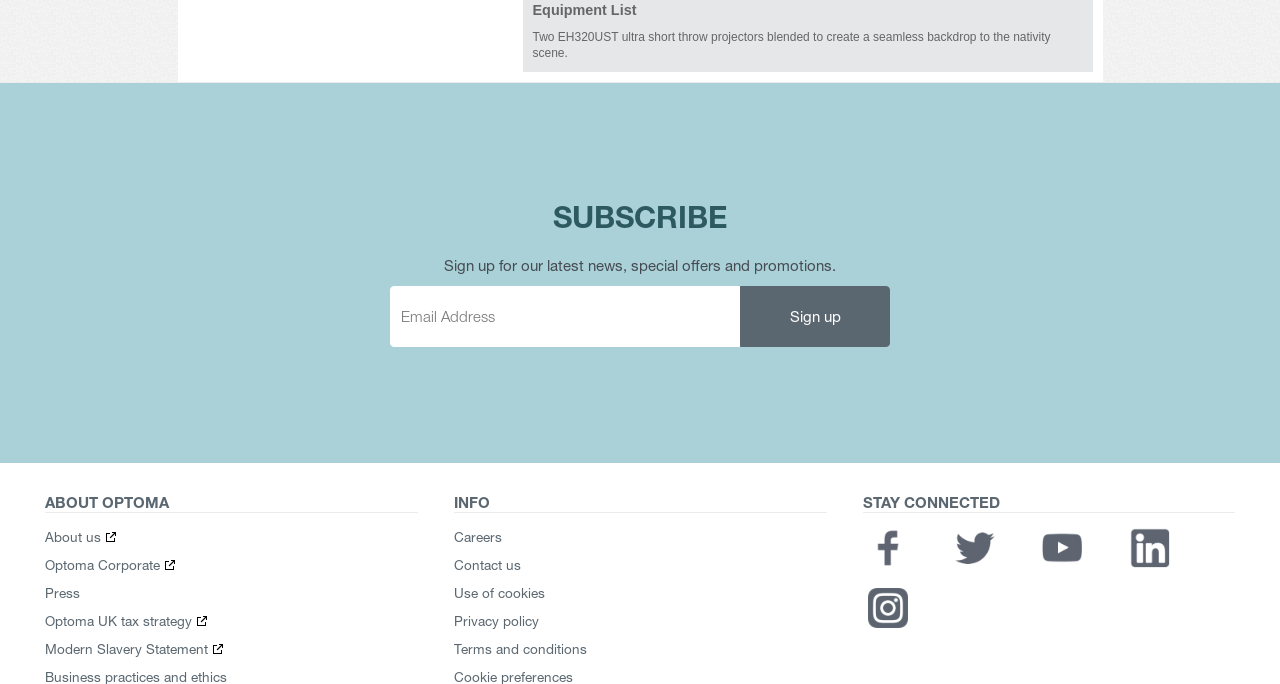What is the topic of the main heading?
Based on the content of the image, thoroughly explain and answer the question.

The main heading is 'Equipment List' which is located at the top of the webpage with a bounding box of [0.416, 0.003, 0.846, 0.042]. It is a prominent element on the page, indicating that the webpage is about a list of equipment.